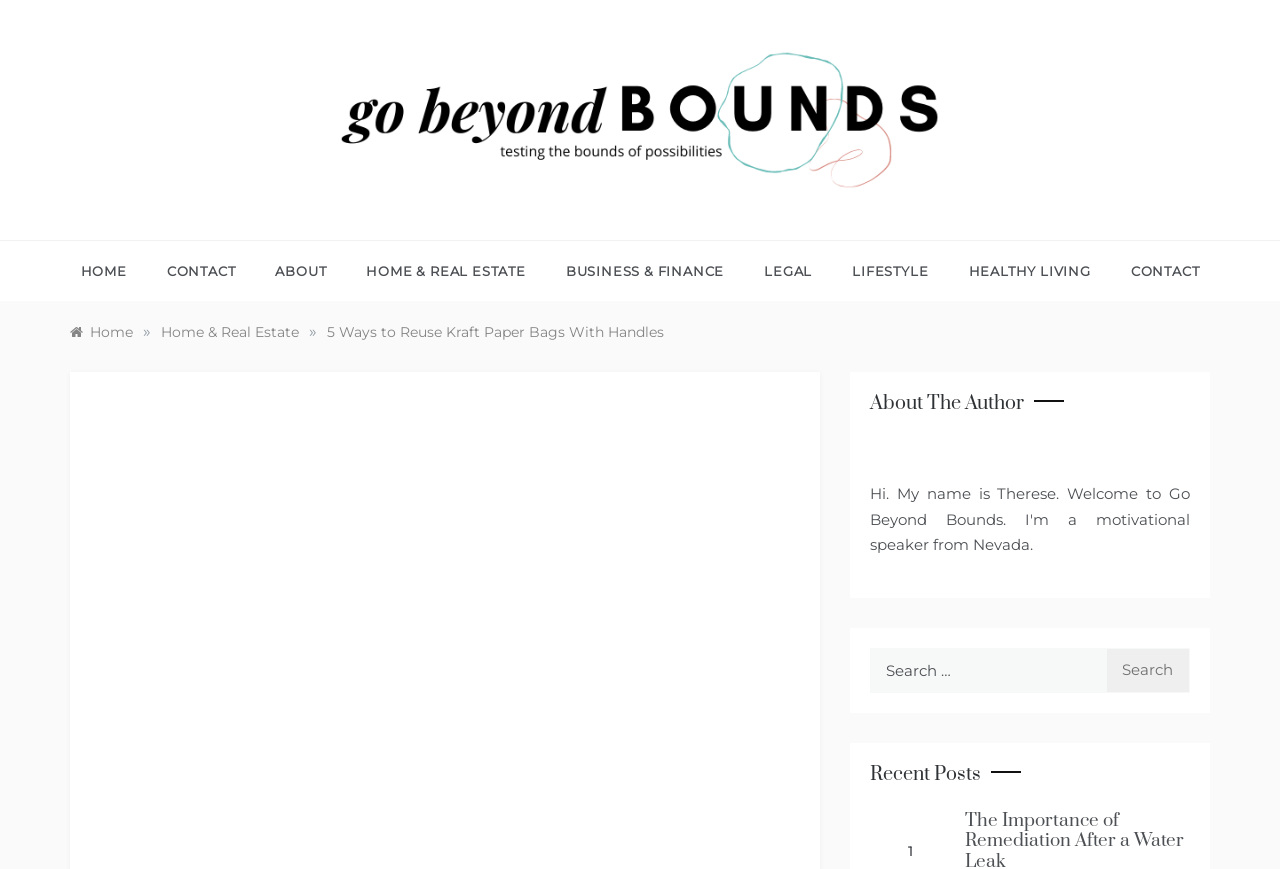What is the purpose of the search box?
Please provide a comprehensive answer to the question based on the webpage screenshot.

I determined the purpose of the search box by looking at its location and the text 'Search for:' next to it. This suggests that the search box is intended for users to search for content within the website.